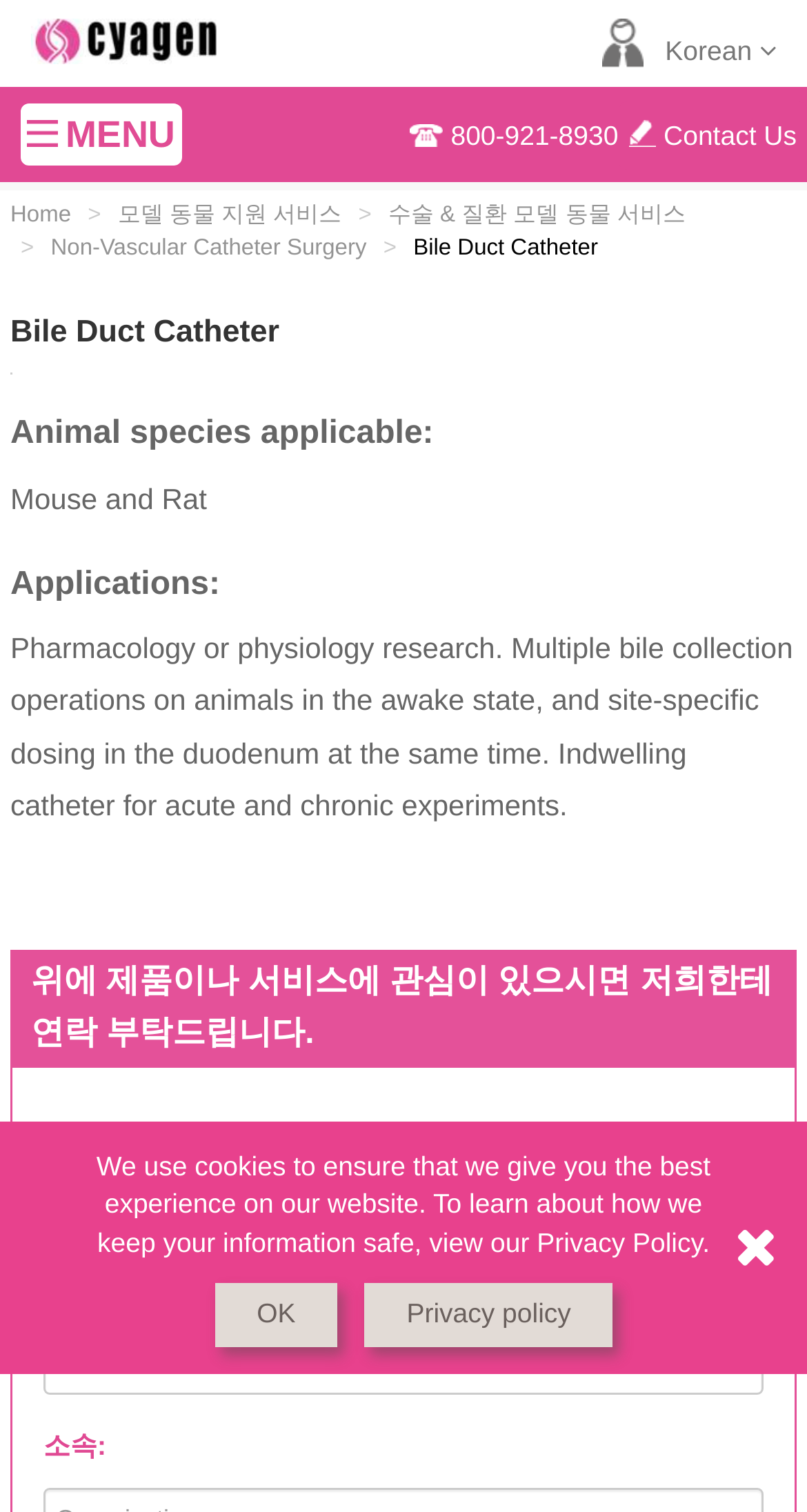Please find the bounding box coordinates of the clickable region needed to complete the following instruction: "Click the Contact Us button". The bounding box coordinates must consist of four float numbers between 0 and 1, i.e., [left, top, right, bottom].

[0.766, 0.067, 1.0, 0.112]